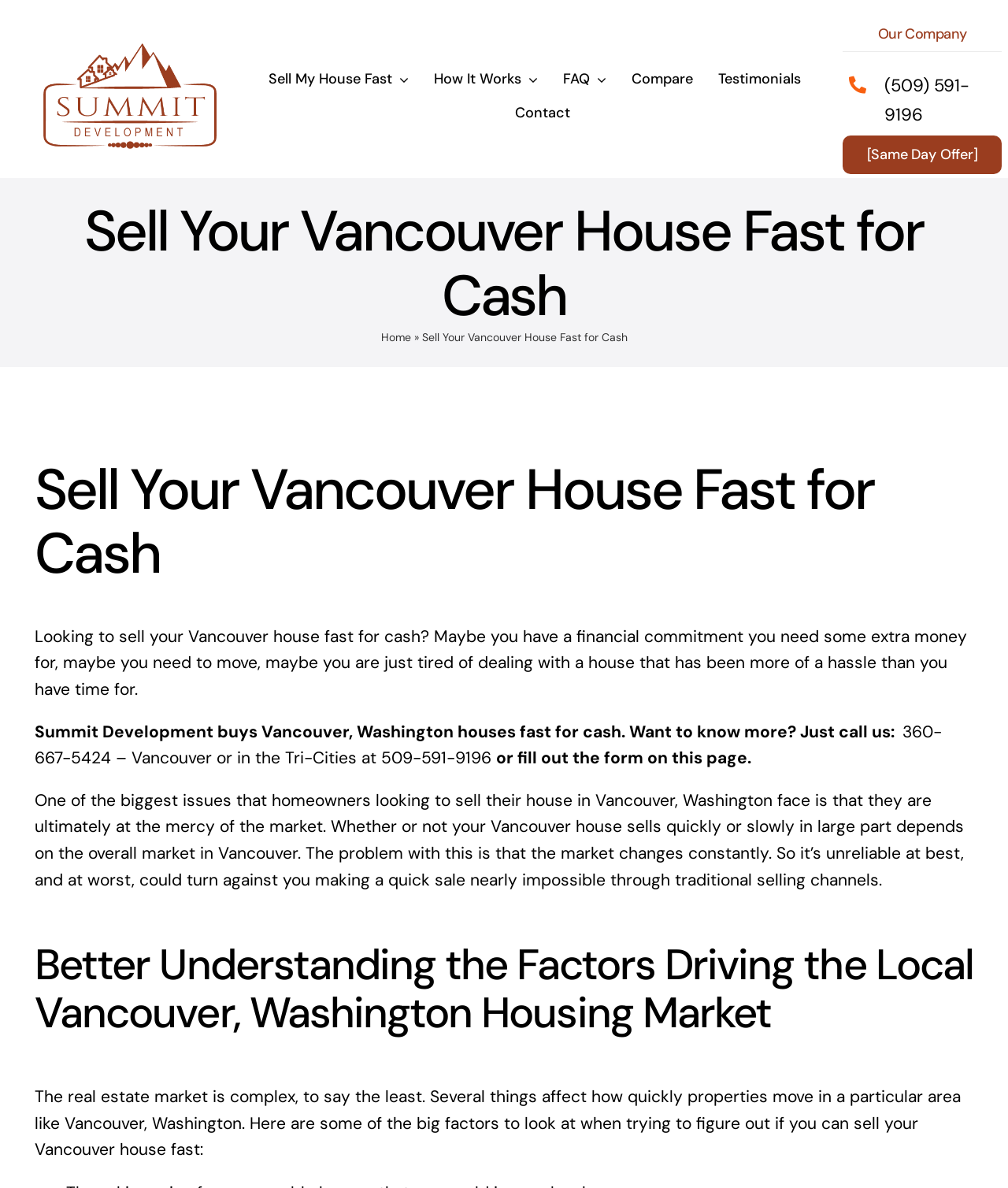Specify the bounding box coordinates of the area that needs to be clicked to achieve the following instruction: "Click the 'Same Day Offer' link".

[0.836, 0.114, 0.994, 0.147]